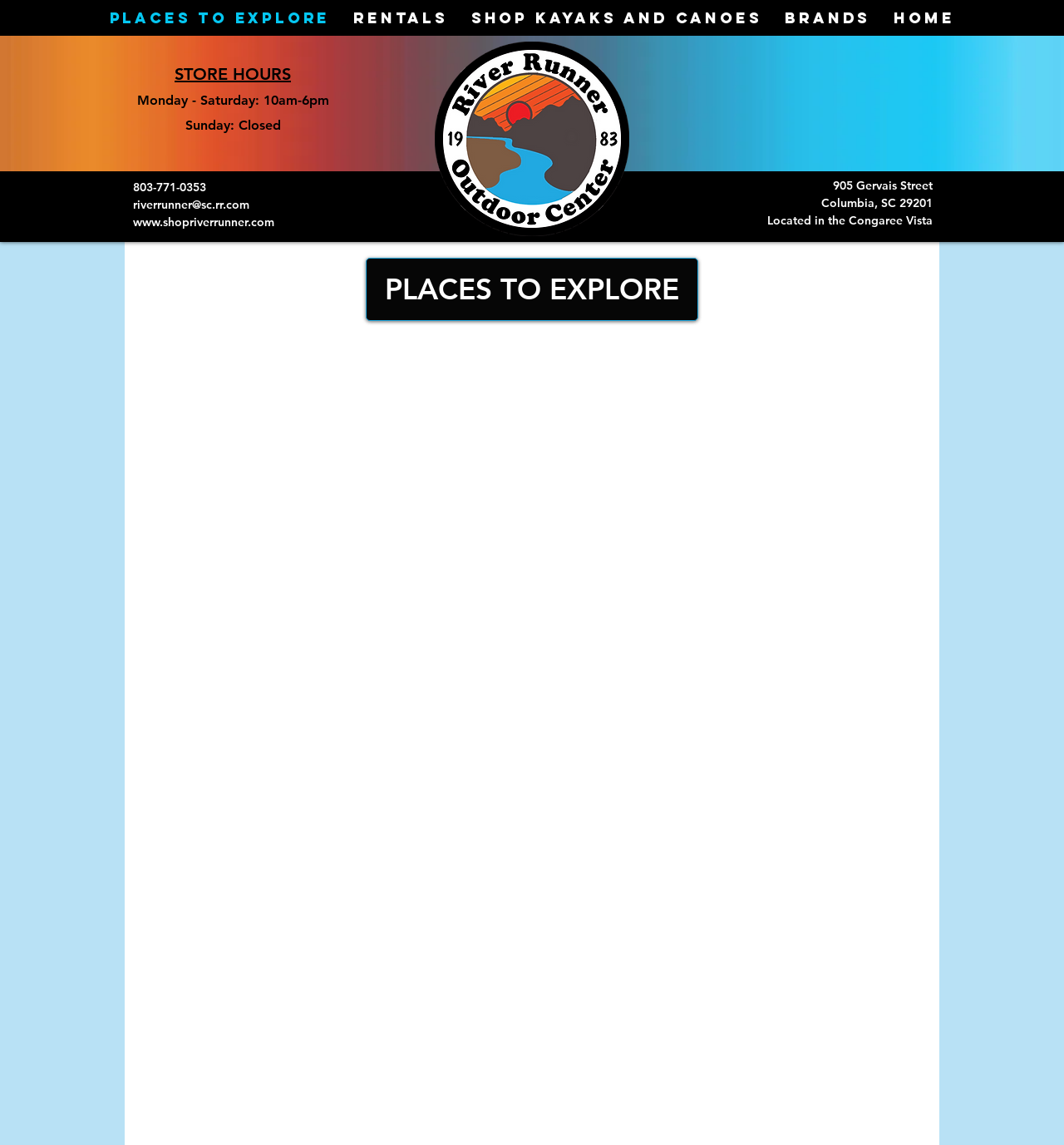Please find the bounding box coordinates of the section that needs to be clicked to achieve this instruction: "Call the phone number".

[0.125, 0.157, 0.194, 0.17]